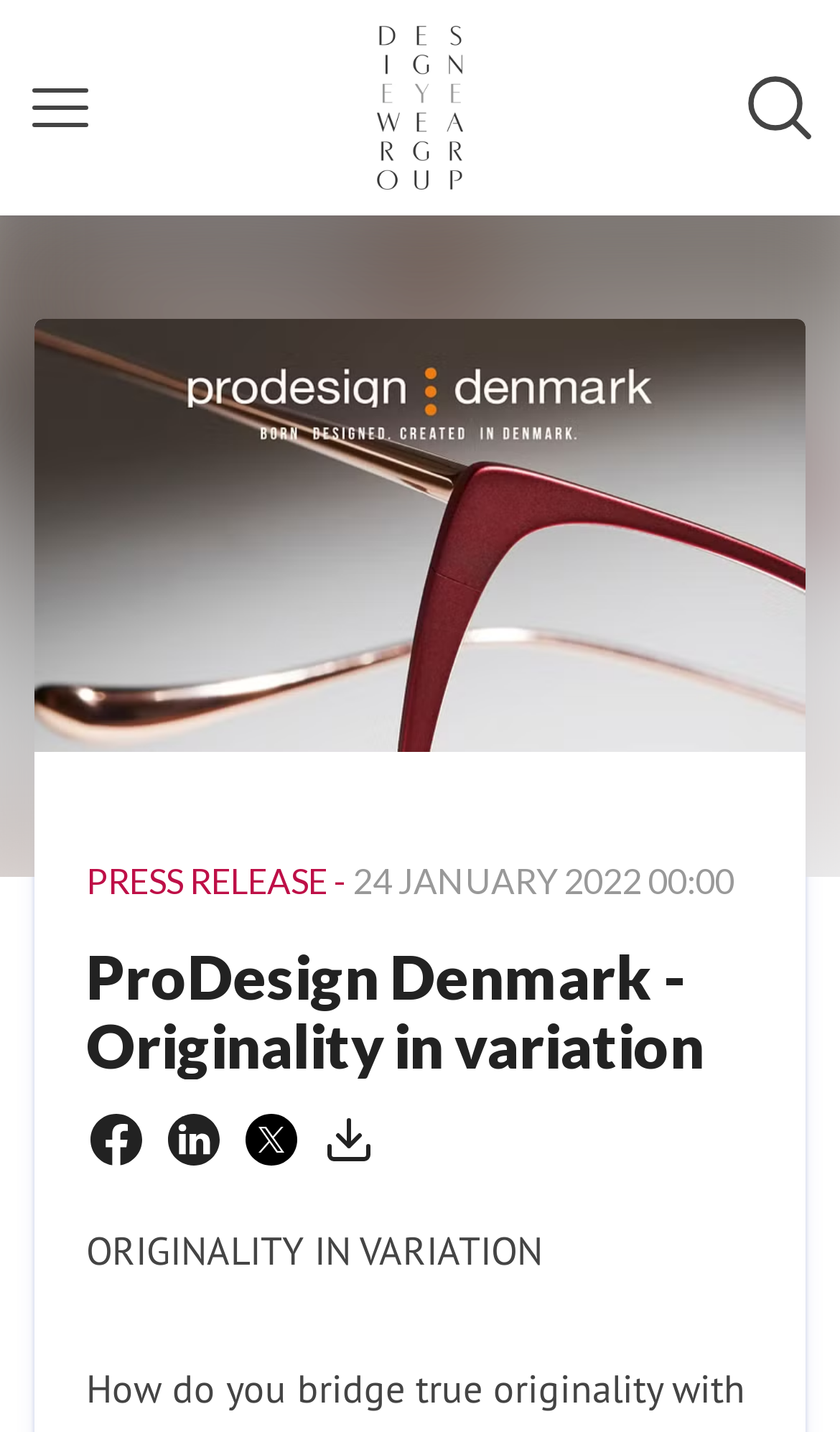Using details from the image, please answer the following question comprehensively:
What is the date of the press release?

I found the answer by looking at the time element below the press release title, which has a static text '24 JANUARY 2022 00:00'. This indicates that the date of the press release is 24 January 2022 at 00:00.